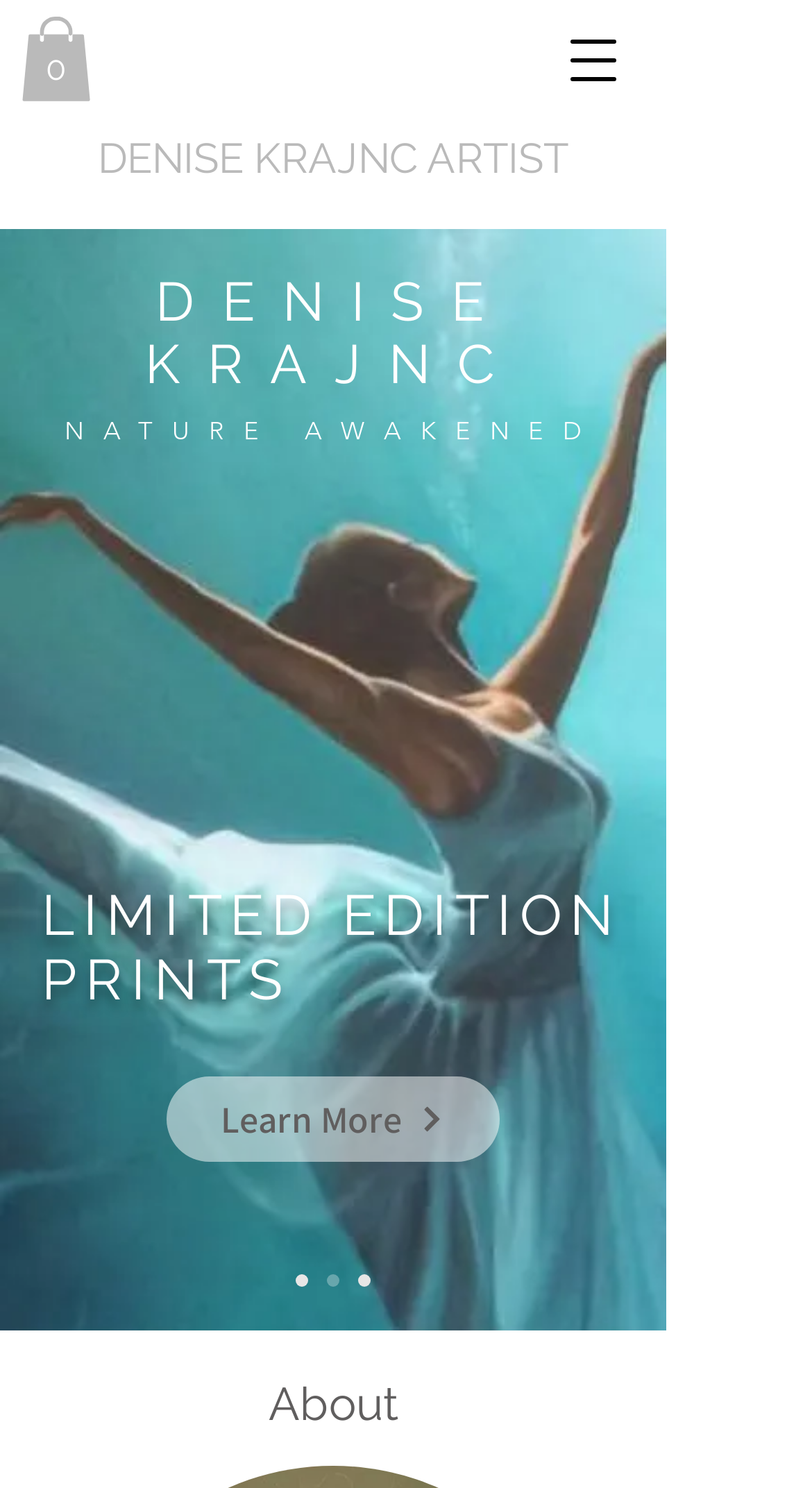Provide a thorough description of this webpage.

The webpage is about Denise Krajnc Artworks, featuring her art, tutoring, and workshops. At the top right corner, there is a button to open a navigation menu. Next to it, a link displays the number of items in the cart, which is currently zero. 

Below the navigation menu, a prominent heading announces "DENISE KRAJNC ARTIST". Underneath, a slideshow takes up most of the page, showcasing an image of "Healing Stones". Within the slideshow, a heading reads "CRYSTALS FOR HEALING", and a "Shop Now" link is placed below it. 

At the bottom of the slideshow, a navigation menu allows users to browse through different categories, including "Original Art", "Prints", and "Crystals". 

Finally, at the very bottom of the page, a heading labeled "About" is positioned, likely leading to a section about the artist's background or biography.